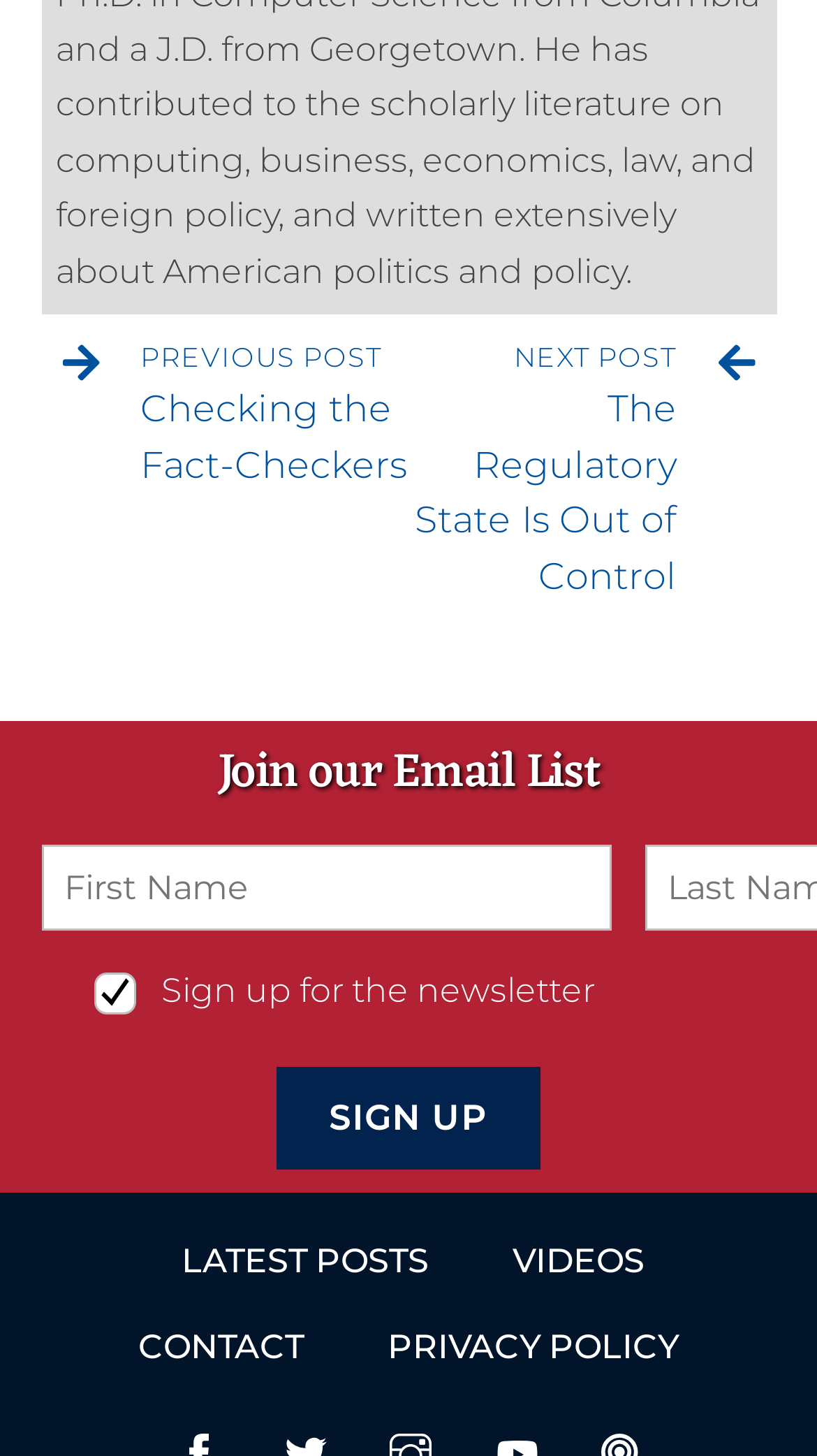Predict the bounding box coordinates of the UI element that matches this description: "Videos". The coordinates should be in the format [left, top, right, bottom] with each value between 0 and 1.

[0.576, 0.838, 0.84, 0.897]